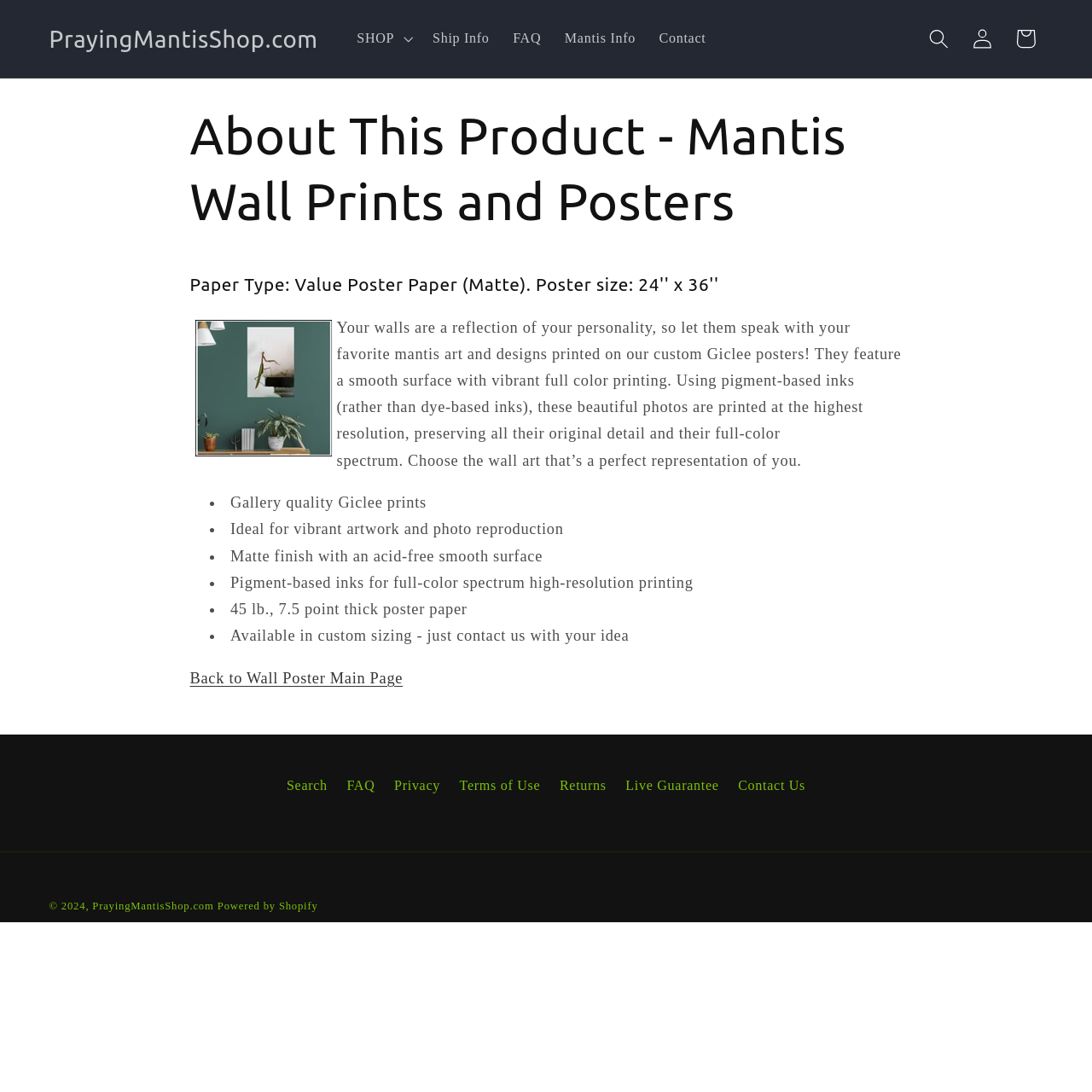What is the finish of the poster?
Give a thorough and detailed response to the question.

The webpage provides the details of the poster, including its finish, which is mentioned as 'Matte finish with an acid-free smooth surface'. This indicates that the finish of the poster is matte.